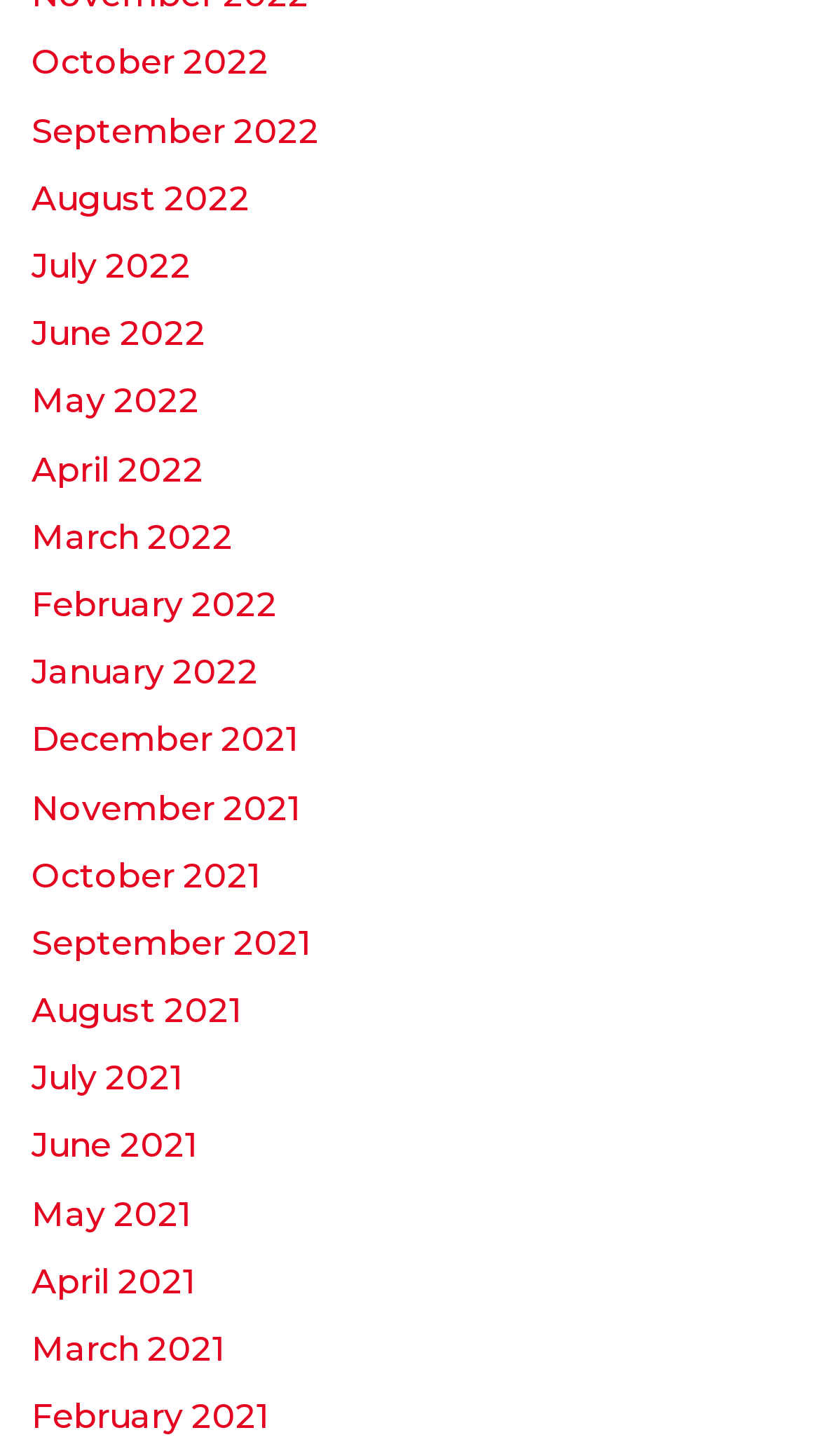Provide a short, one-word or phrase answer to the question below:
What is the month listed just before June 2022?

May 2022